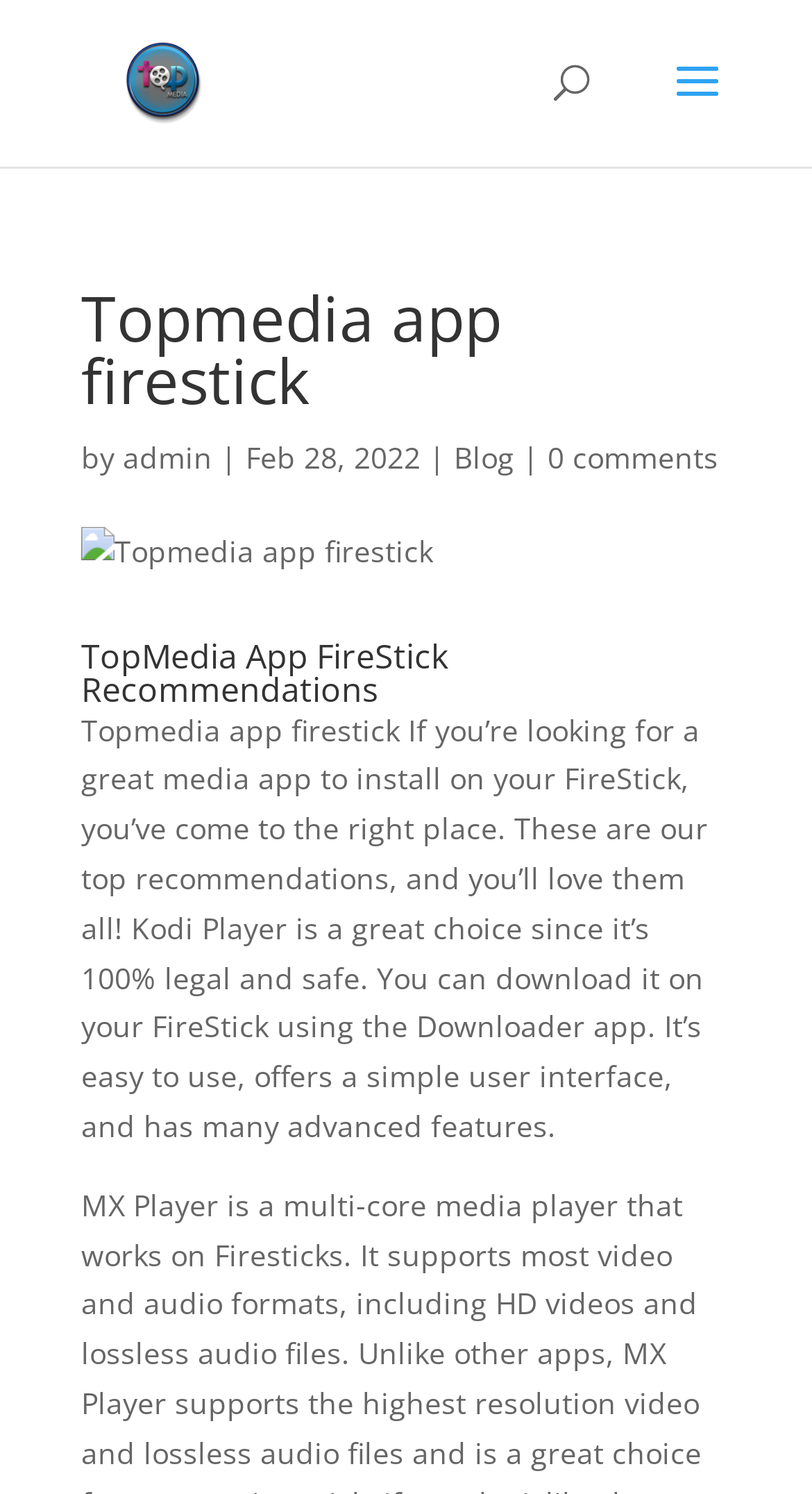Identify the first-level heading on the webpage and generate its text content.

Topmedia app firestick